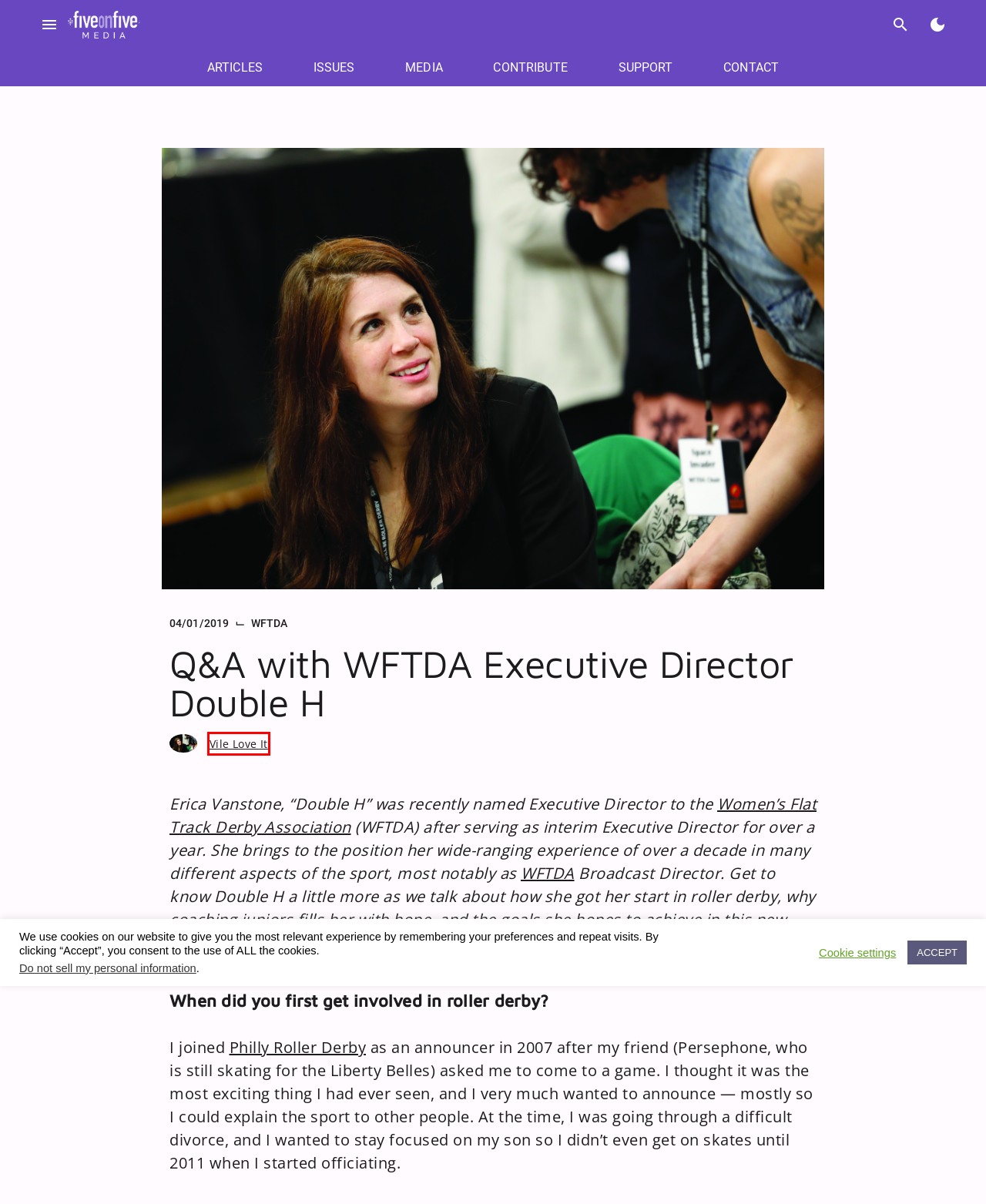Look at the screenshot of a webpage, where a red bounding box highlights an element. Select the best description that matches the new webpage after clicking the highlighted element. Here are the candidates:
A. Vile Love It, Author at fiveonfivemedia
B. WFTDA Archives | fiveonfivemedia
C. media | fiveonfivemedia
D. contact fiveonfive | fiveonfivemedia
E. contribute | fiveonfivemedia
F. issues | fiveonfivemedia
G. articles | fiveonfivemedia
H. fiveonfive media | fiveonfivemedia

A